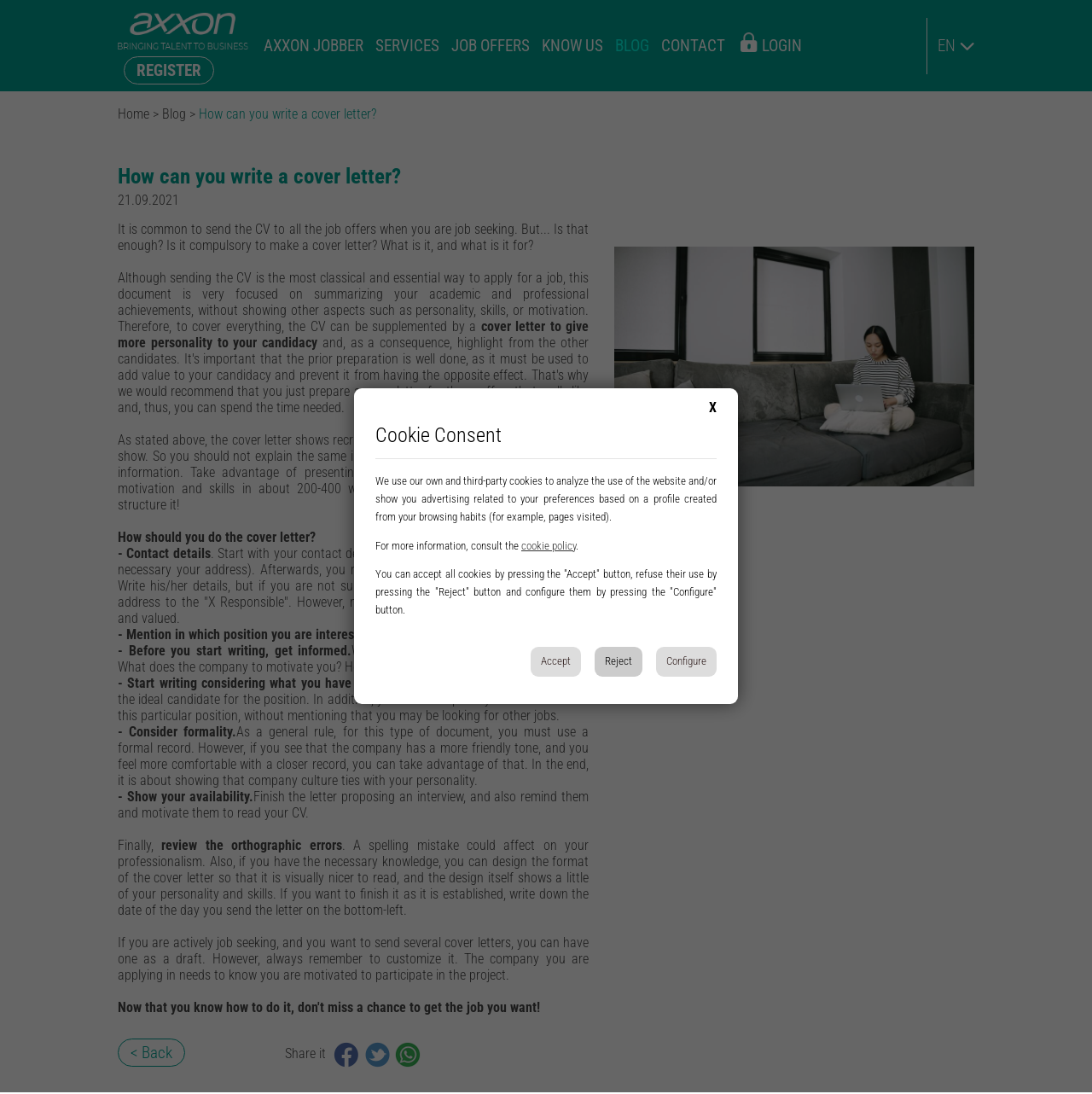What is the main topic of this webpage?
Utilize the image to construct a detailed and well-explained answer.

Based on the webpage content, it appears that the main topic is about how to write a cover letter, its importance, and its structure.